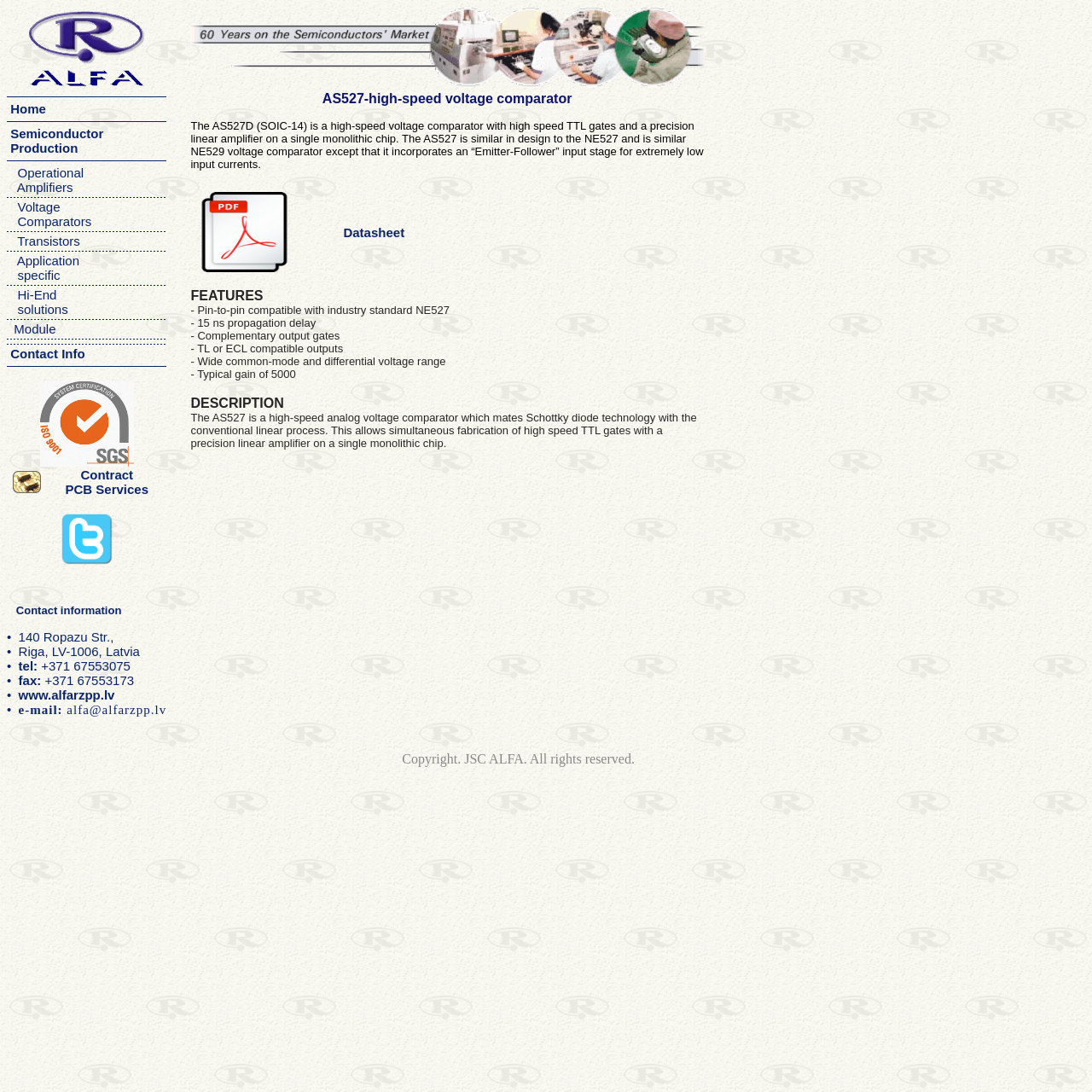Using a single word or phrase, answer the following question: 
Is the 'Contact Info' link in the top half of the table?

Yes